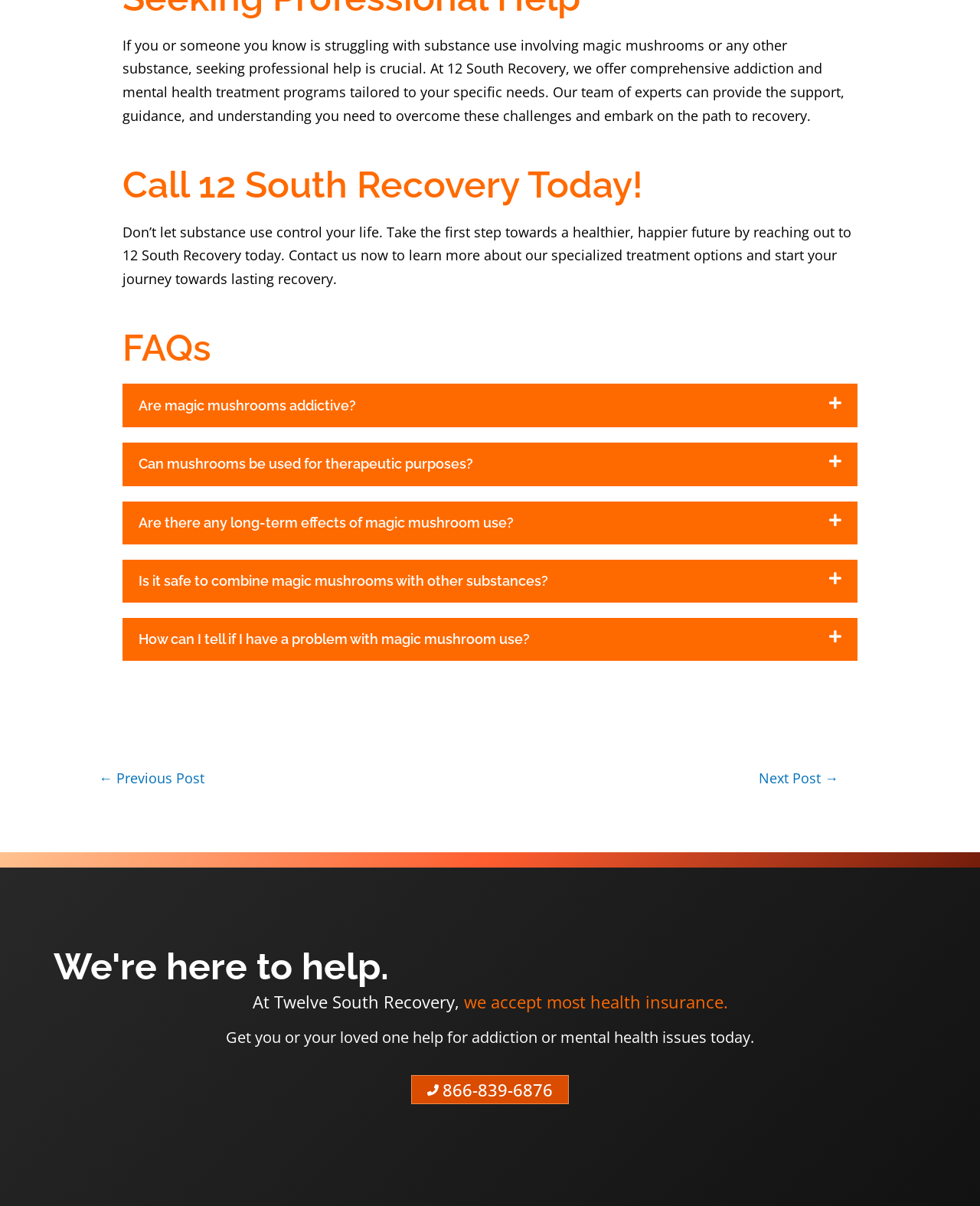Identify the bounding box coordinates of the region that needs to be clicked to carry out this instruction: "View the 'Plant Research Reaches a New High' article". Provide these coordinates as four float numbers ranging from 0 to 1, i.e., [left, top, right, bottom].

None